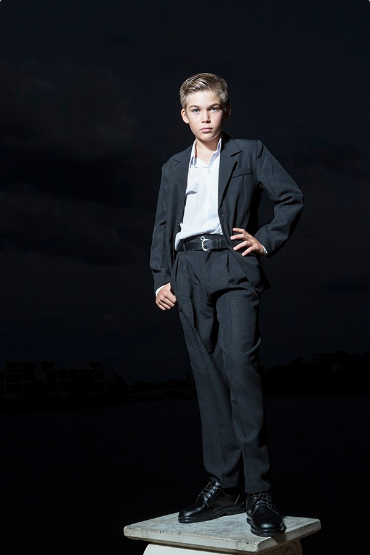Describe the image in great detail, covering all key points.

The image features a young model exuding confidence as he stands on a pedestal against a dramatic dark background. He is dressed sharply in a tailored black suit, complemented by a crisp white shirt. His stylish ensemble is further enhanced by polished black shoes. The model adopts a poised stance, with one hand resting on his hip, showcasing a fashionable yet sophisticated vibe. The lighting highlights his facial features and the texture of his suit, creating a striking contrast with the night sky. This captivating portrait aptly reflects the themes of elegance and youthfulness, reminiscent of a contemporary photoshoot.